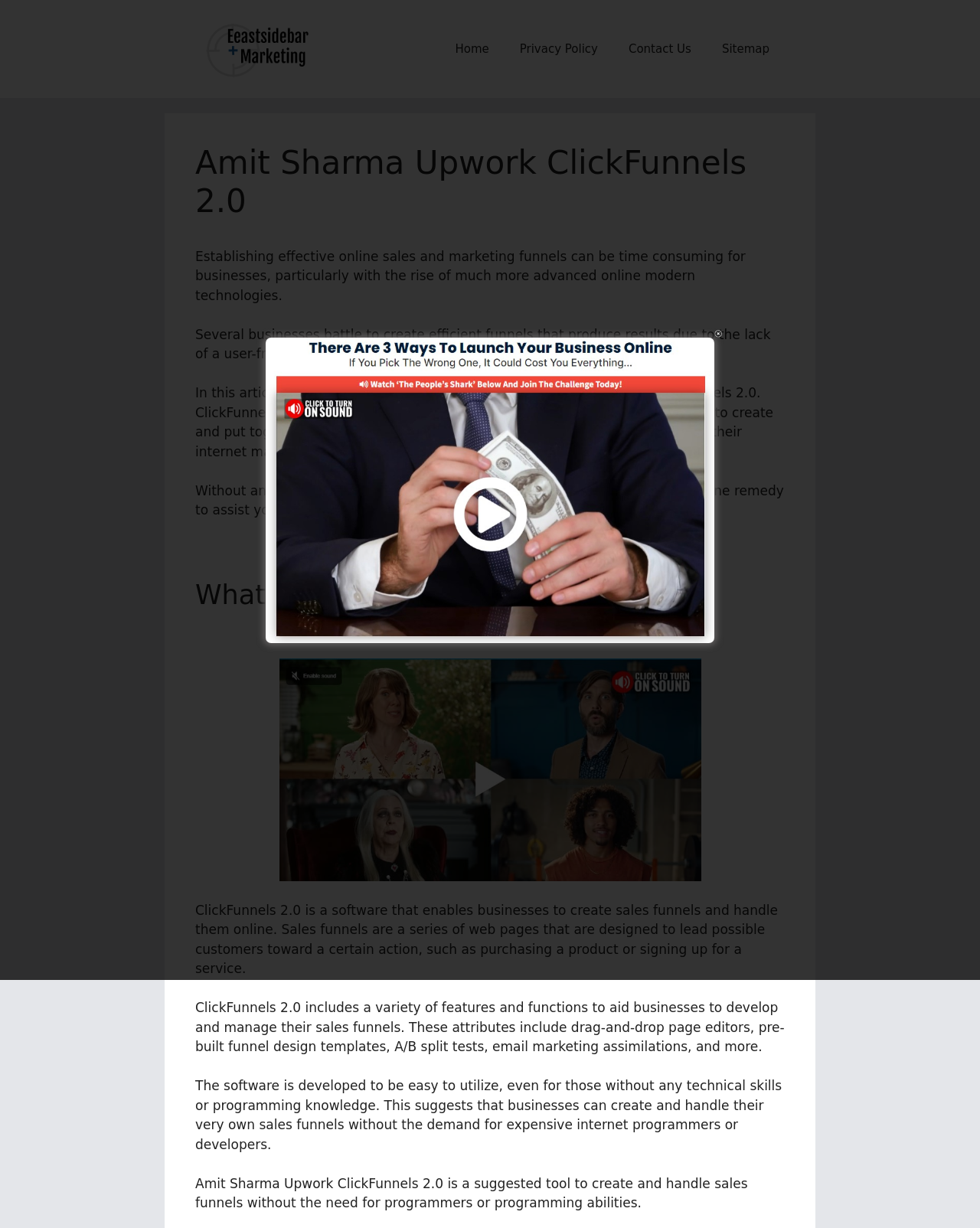Find the coordinates for the bounding box of the element with this description: "Sitemap".

[0.721, 0.021, 0.801, 0.059]